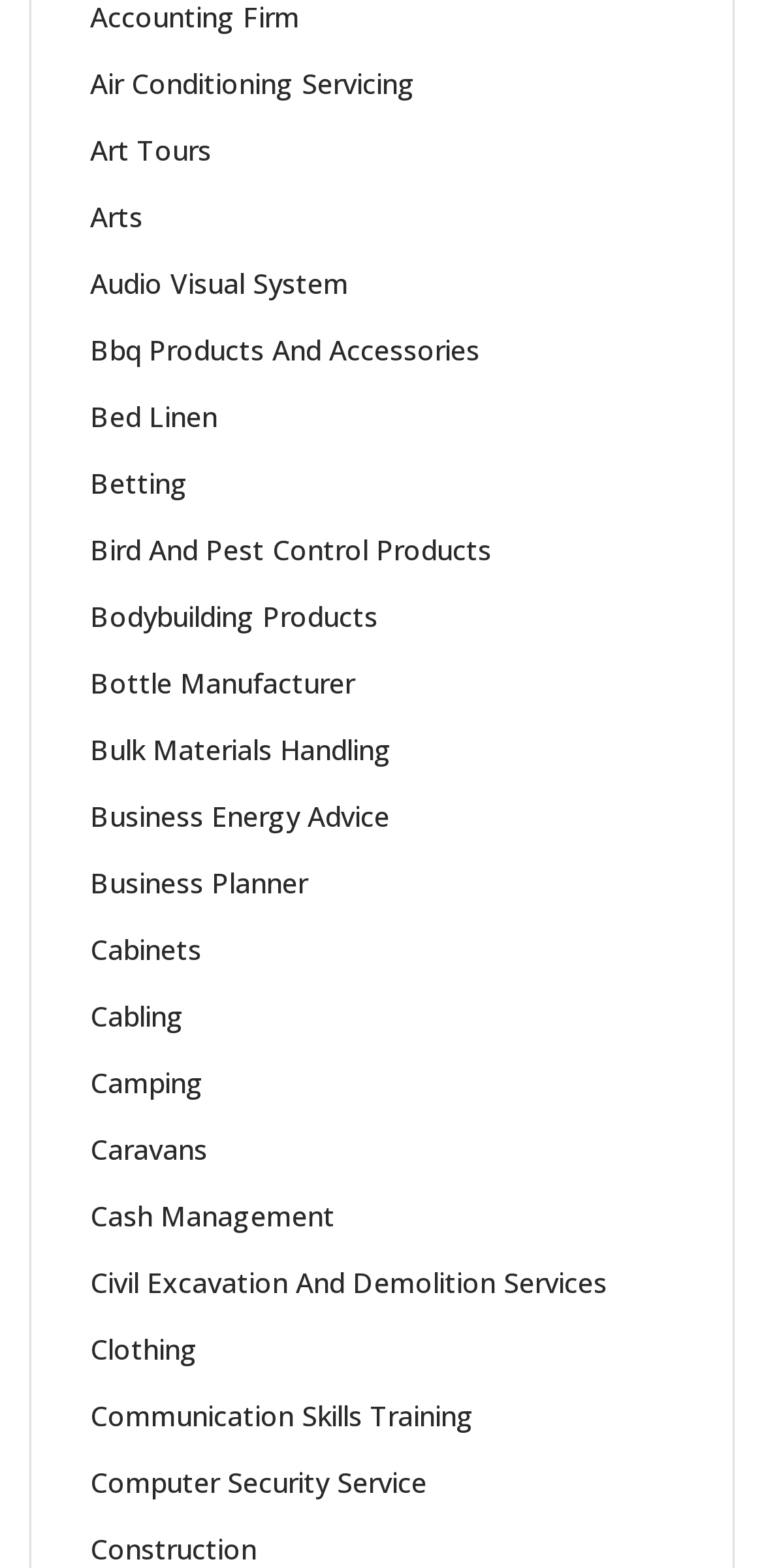Determine the bounding box coordinates for the area that needs to be clicked to fulfill this task: "Browse BBQ products and accessories". The coordinates must be given as four float numbers between 0 and 1, i.e., [left, top, right, bottom].

[0.118, 0.211, 0.628, 0.235]